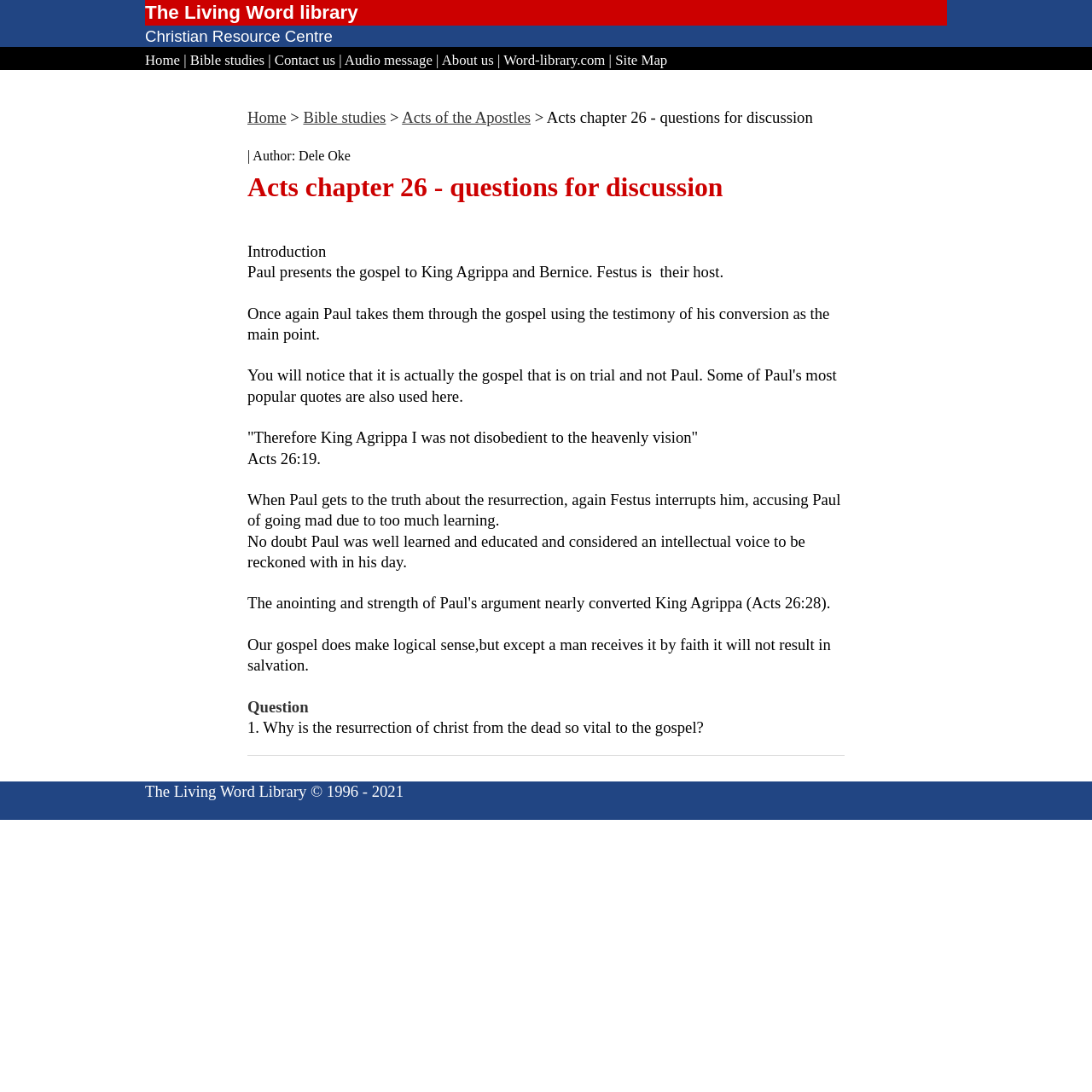Who is the author of the Bible study?
Give a comprehensive and detailed explanation for the question.

The author of the Bible study can be found in the static text element that says '| Author: Dele Oke', which is located below the navigation menu.